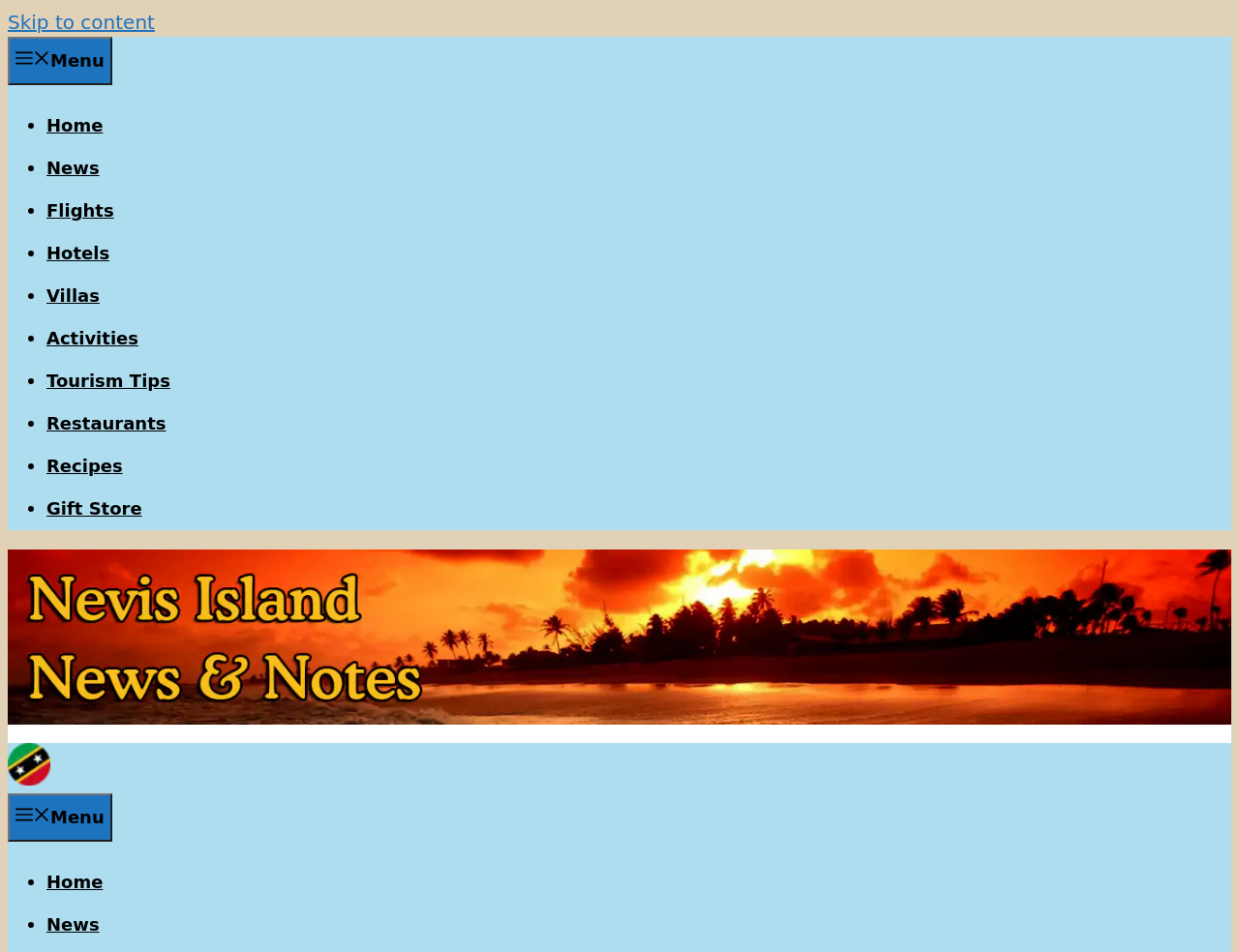Please specify the bounding box coordinates of the region to click in order to perform the following instruction: "Go to 'Recipes' page".

[0.038, 0.479, 0.099, 0.5]